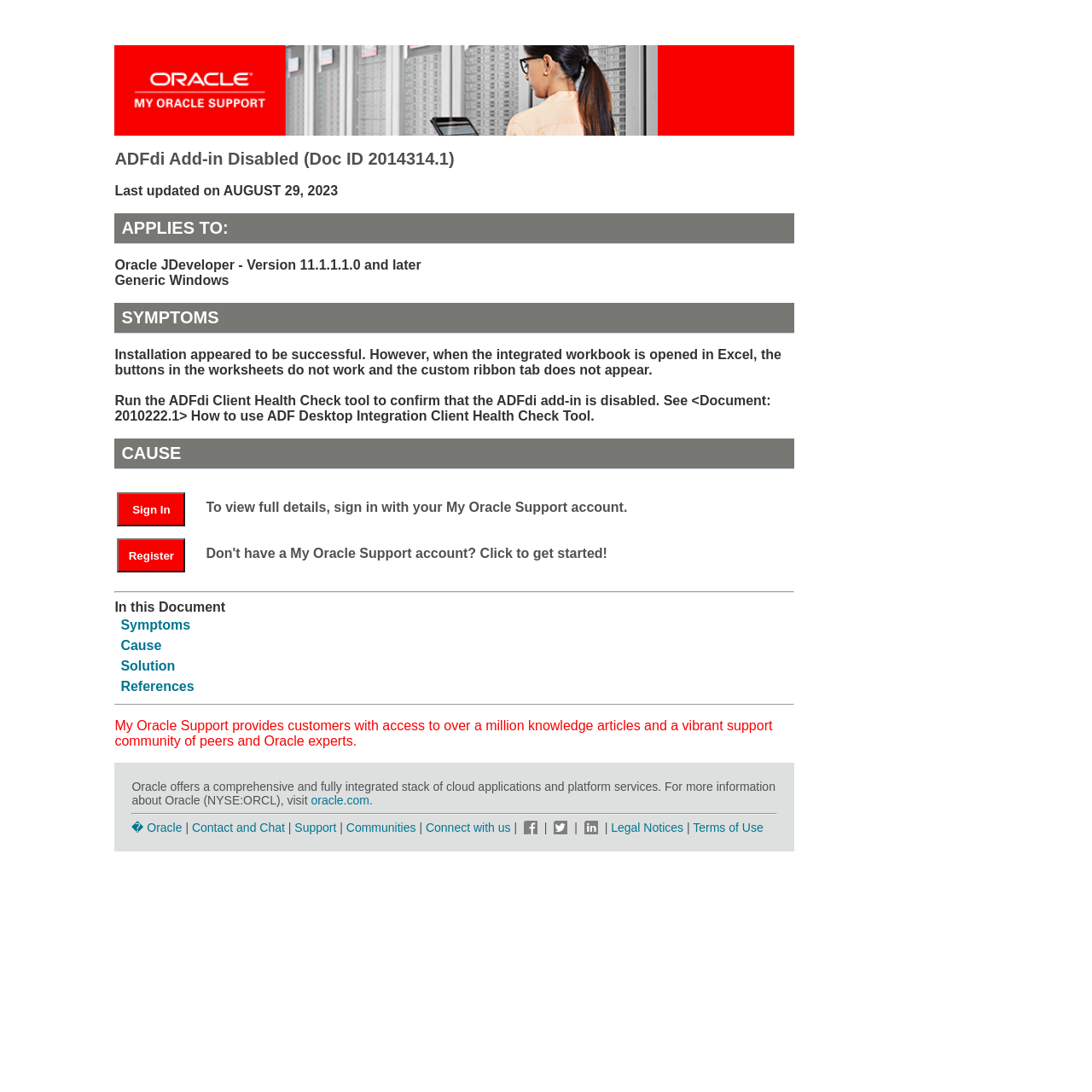Provide a brief response using a word or short phrase to this question:
What is the version of Oracle JDeveloper mentioned on the page?

11.1.1.1.0 and later